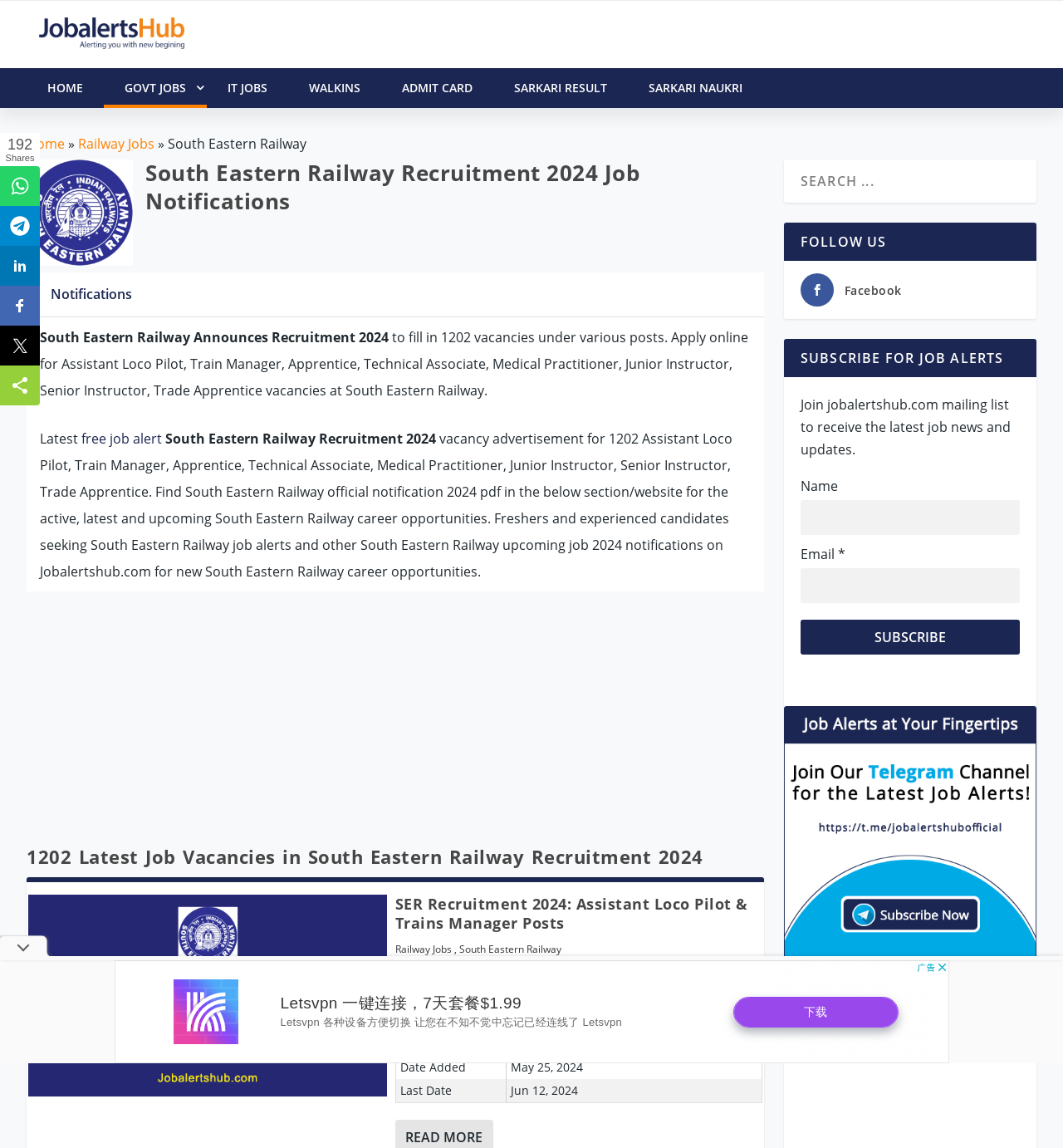How many vacancies are available?
Based on the screenshot, provide a one-word or short-phrase response.

1202